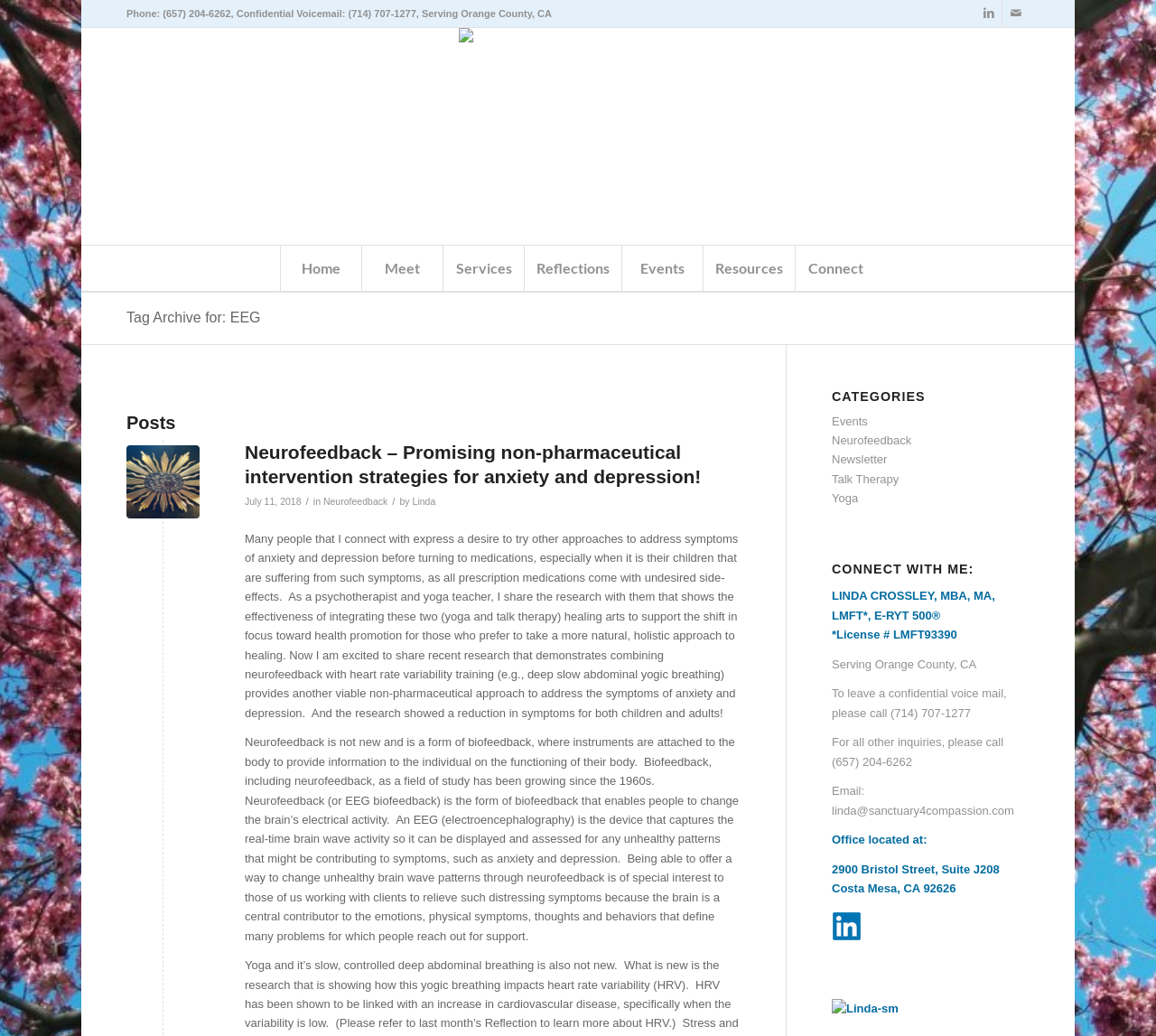What is the address of the office location?
Please look at the screenshot and answer in one word or a short phrase.

2900 Bristol Street, Suite J208